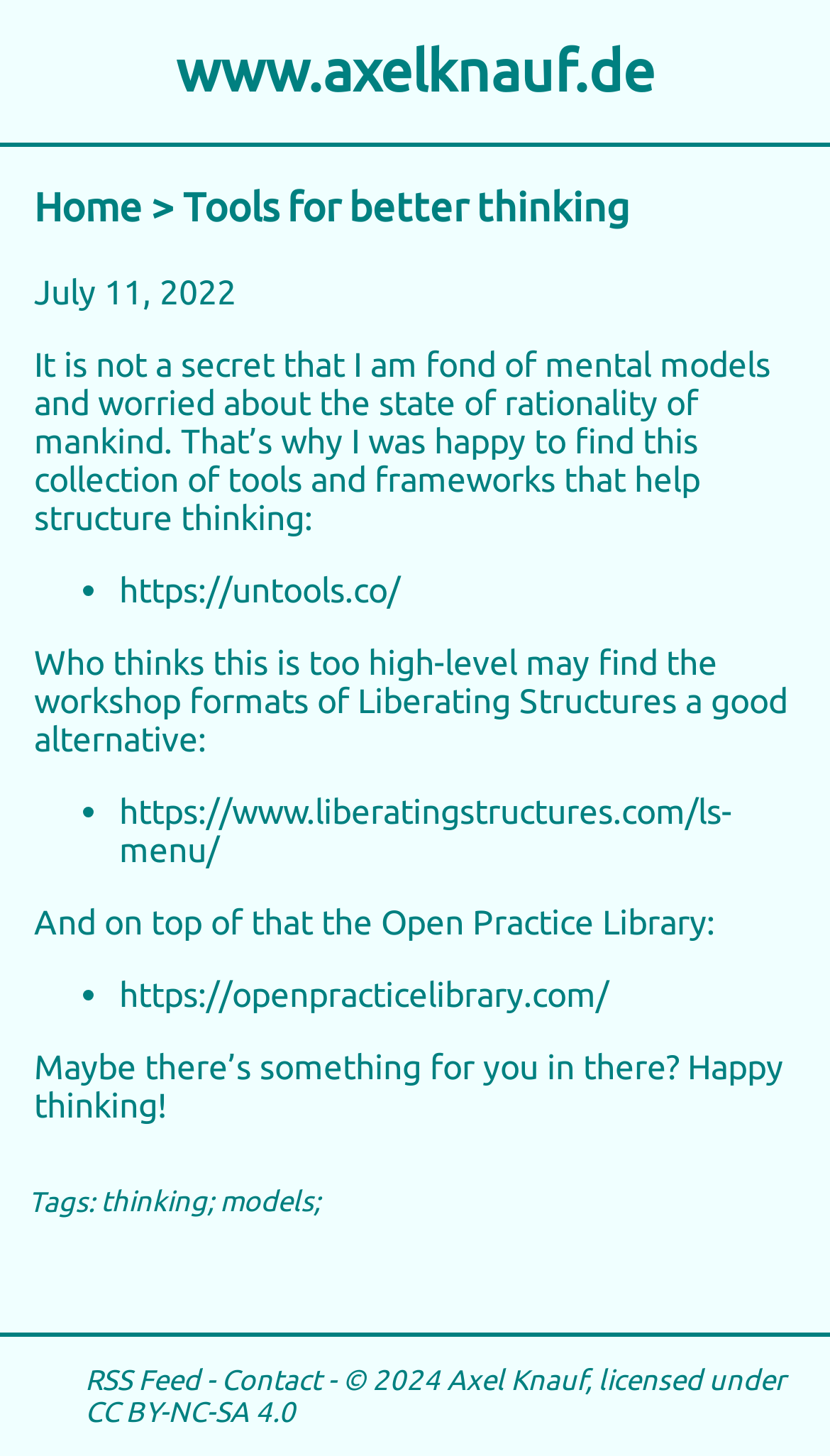Please study the image and answer the question comprehensively:
What are the tags of the article?

I found the tags of the article by looking at the static text element with the content 'Tags:' and the subsequent link elements with the contents 'thinking' and 'models'.